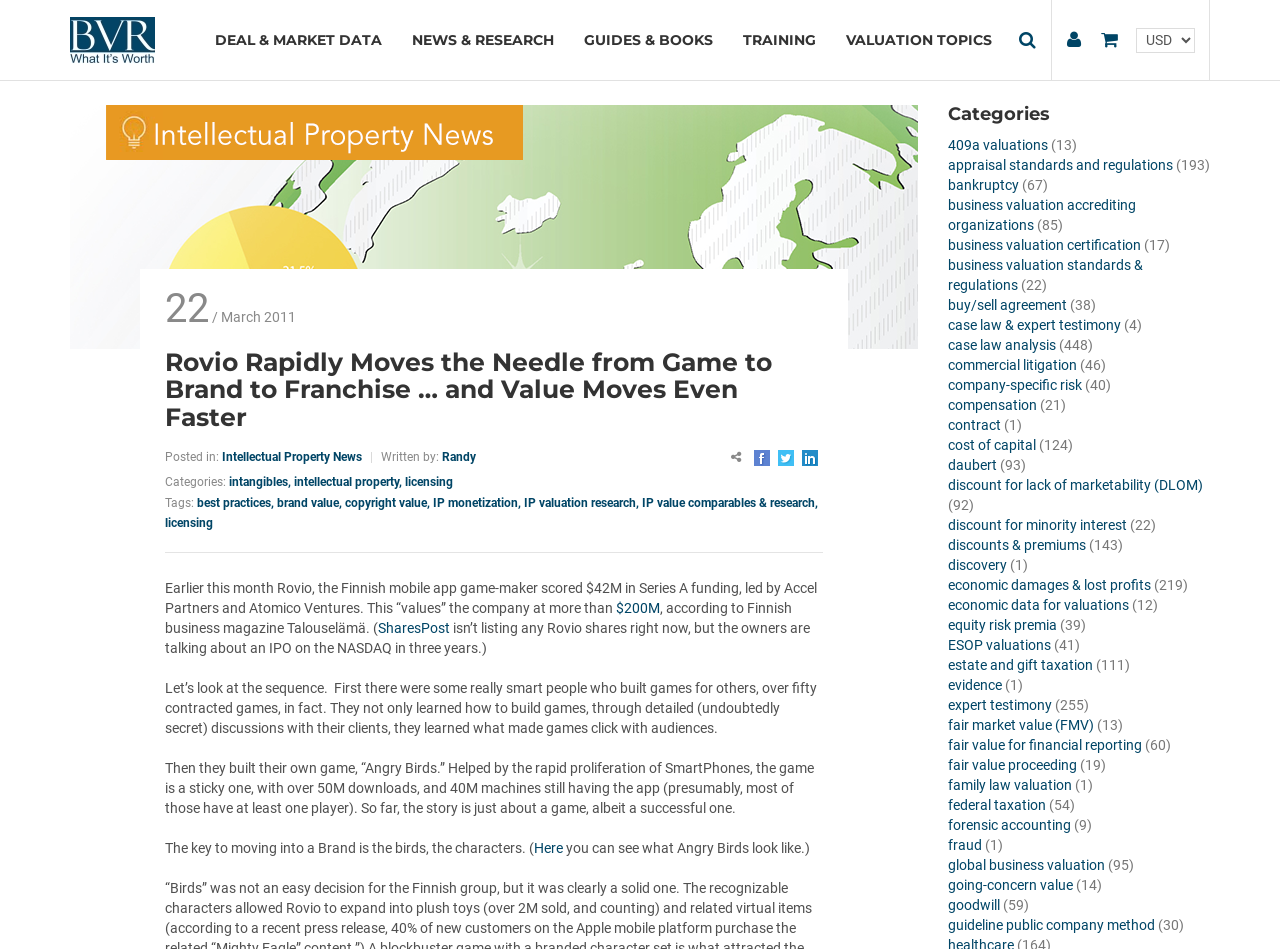Please find the bounding box coordinates of the element's region to be clicked to carry out this instruction: "Learn about IP valuation research".

[0.409, 0.522, 0.499, 0.537]